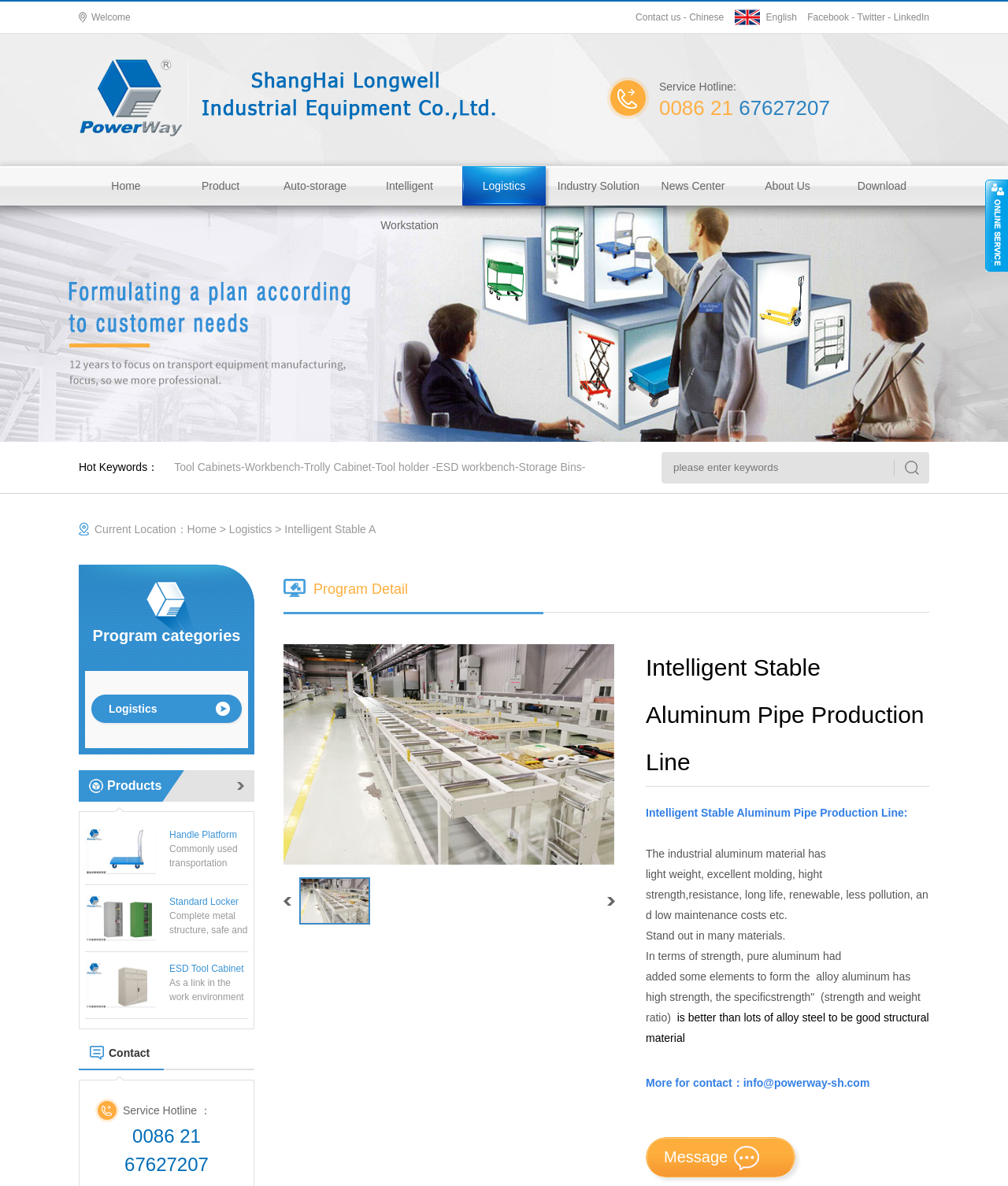What is the current location?
Give a detailed explanation using the information visible in the image.

I looked at the breadcrumbs at the top of the webpage, and it shows the current location as 'Home > Logistics', indicating that the user is currently on the Logistics page.